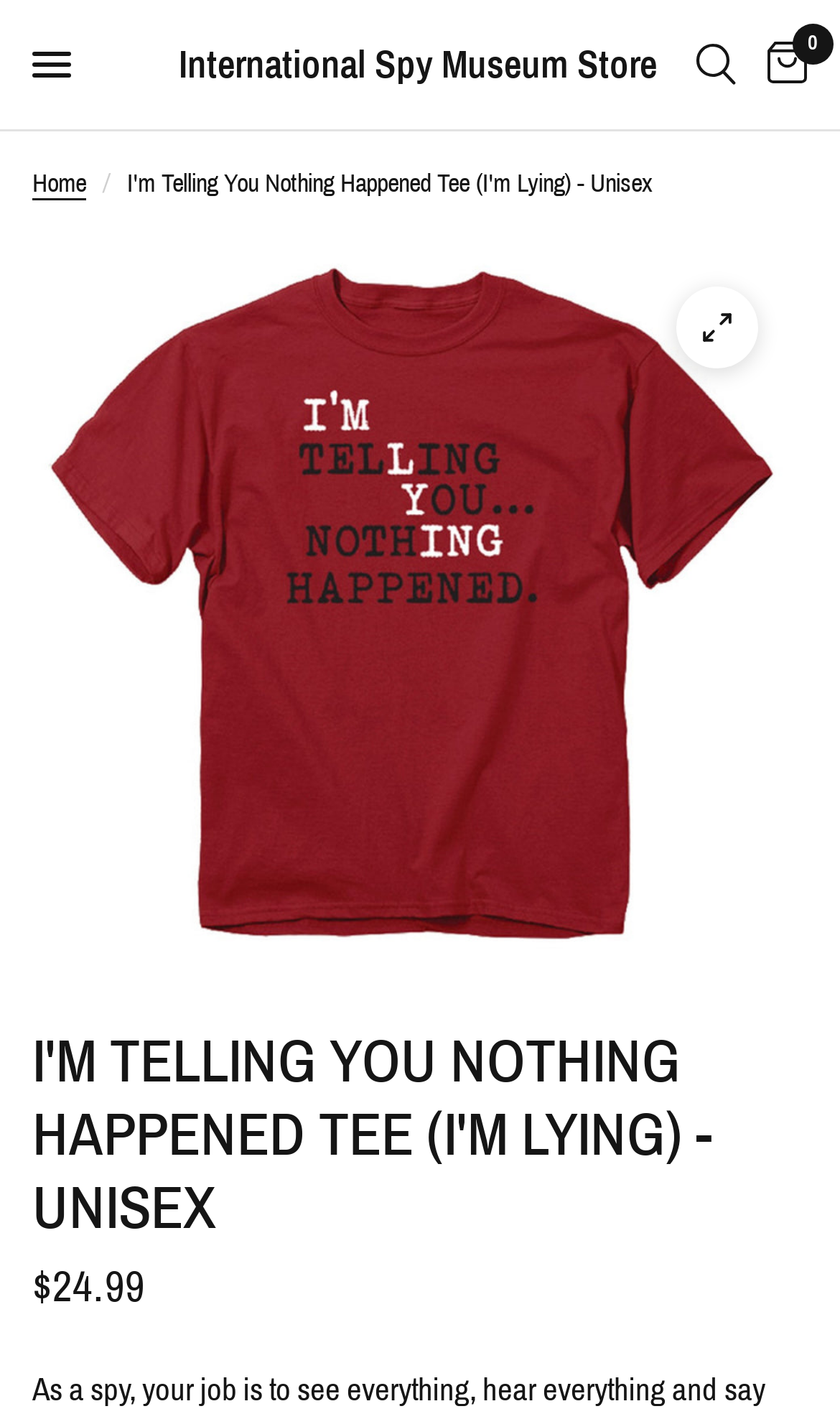Please locate and retrieve the main header text of the webpage.

I'M TELLING YOU NOTHING HAPPENED TEE (I'M LYING) - UNISEX